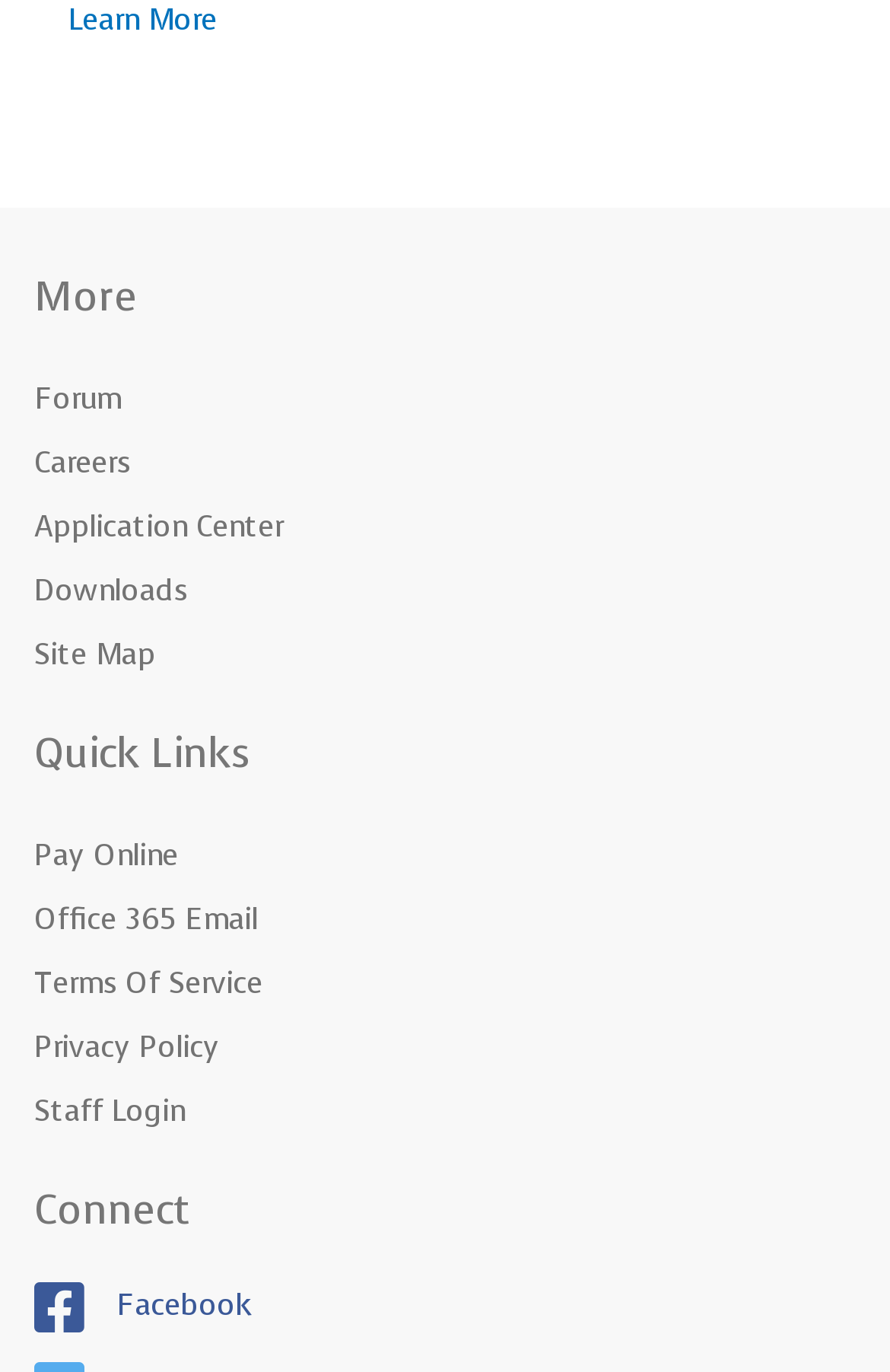Identify the bounding box coordinates of the element to click to follow this instruction: 'Click on Home'. Ensure the coordinates are four float values between 0 and 1, provided as [left, top, right, bottom].

None